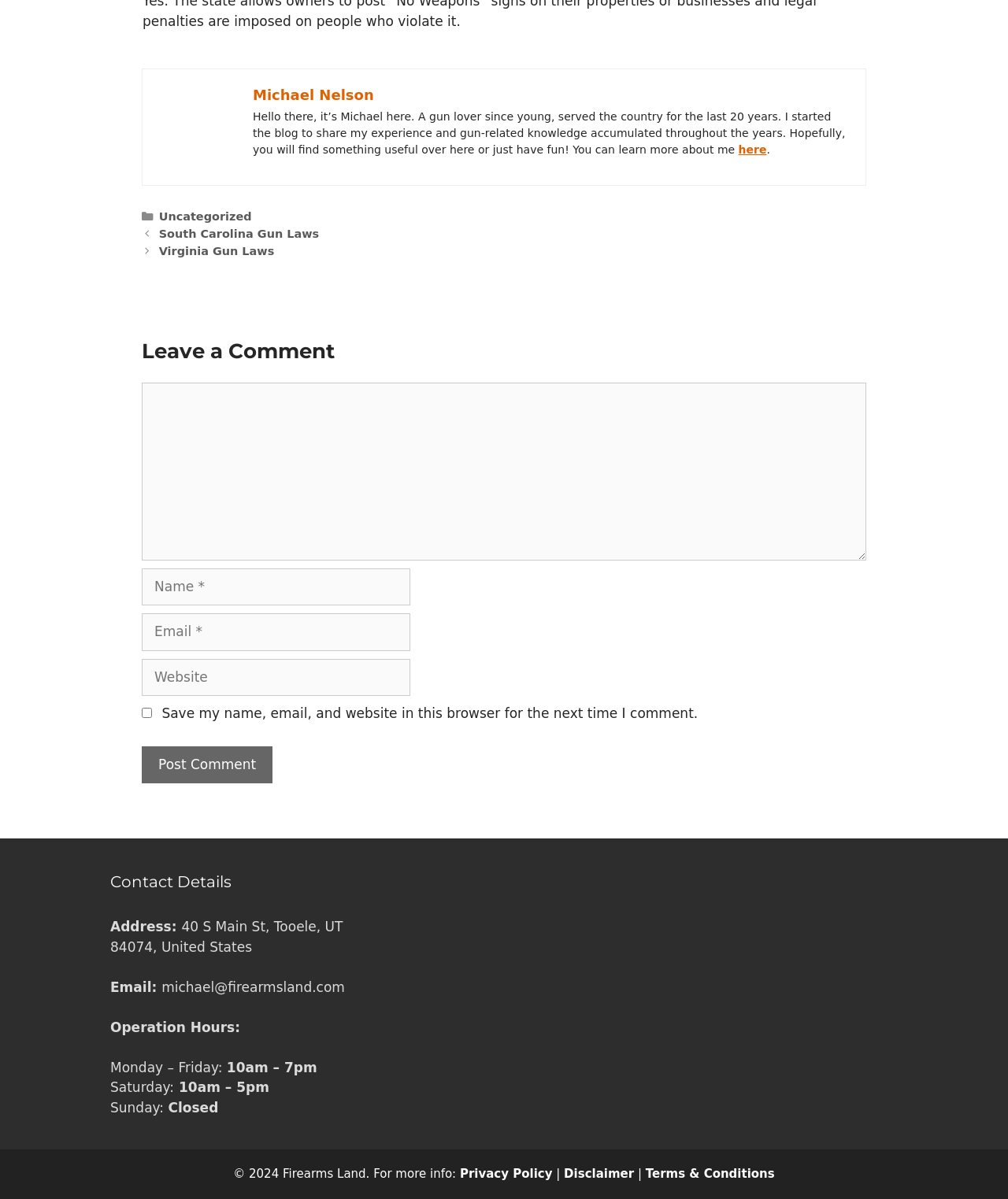Show the bounding box coordinates of the element that should be clicked to complete the task: "Click on the 'Post Comment' button".

[0.141, 0.622, 0.271, 0.654]